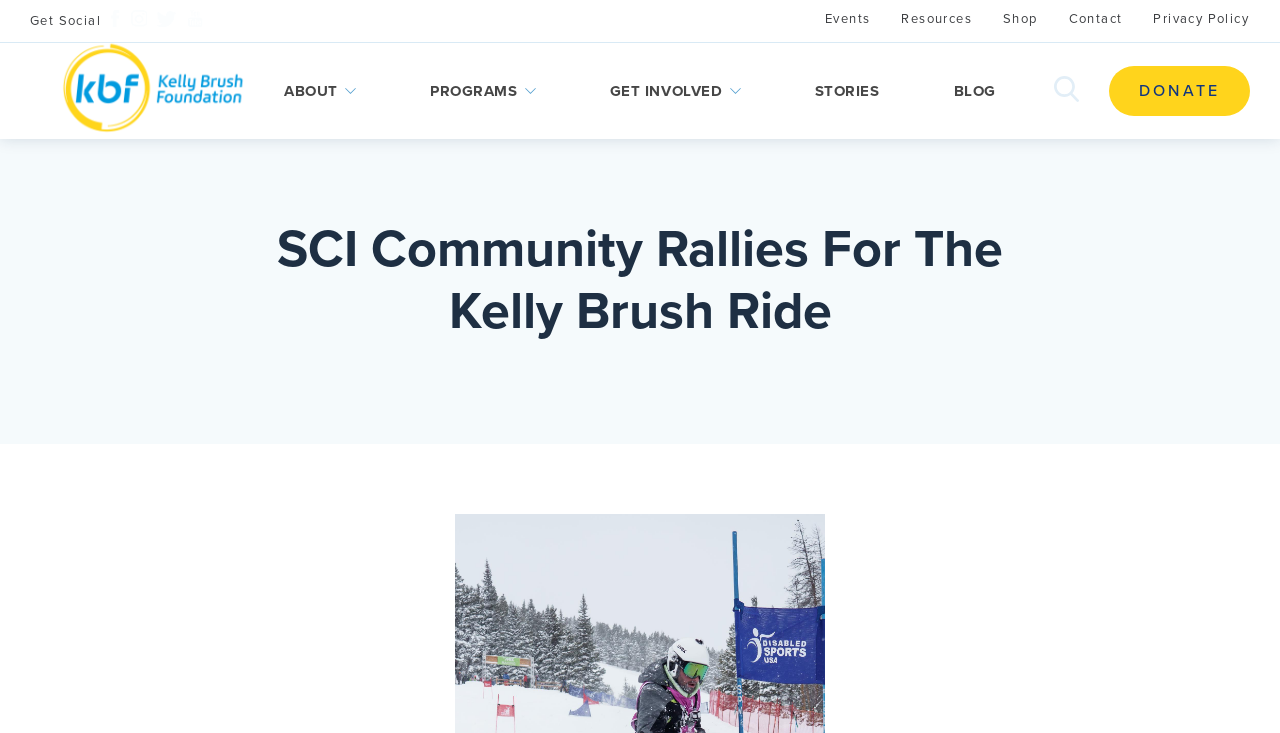Determine the bounding box coordinates of the clickable region to carry out the instruction: "View the 'Dungeon Vouchers' section".

None